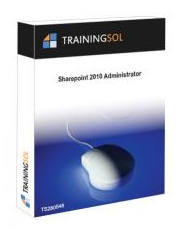Convey a rich and detailed description of the image.

This image features the box cover for the "Sharepoint 2010 Administrator" course offered by TrainingSol. The design prominently showcases a sleek, modern aesthetic with a white mouse centered against a gradient blue background that evokes a professional and tech-focused environment. The branding is highlighted at the top with the "TRAININGSOL" logo, directly linking the product to the training organization. Below the logo, the course title "Sharepoint 2010 Administrator" is clearly printed, signifying its focus on education related to SharePoint administration skills. Additionally, the SKU "TS280548" is included at the bottom, providing a unique identifier for the course. This image is designed to attract individuals seeking to enhance their IT skills, particularly those interested in mastering SharePoint 2010.